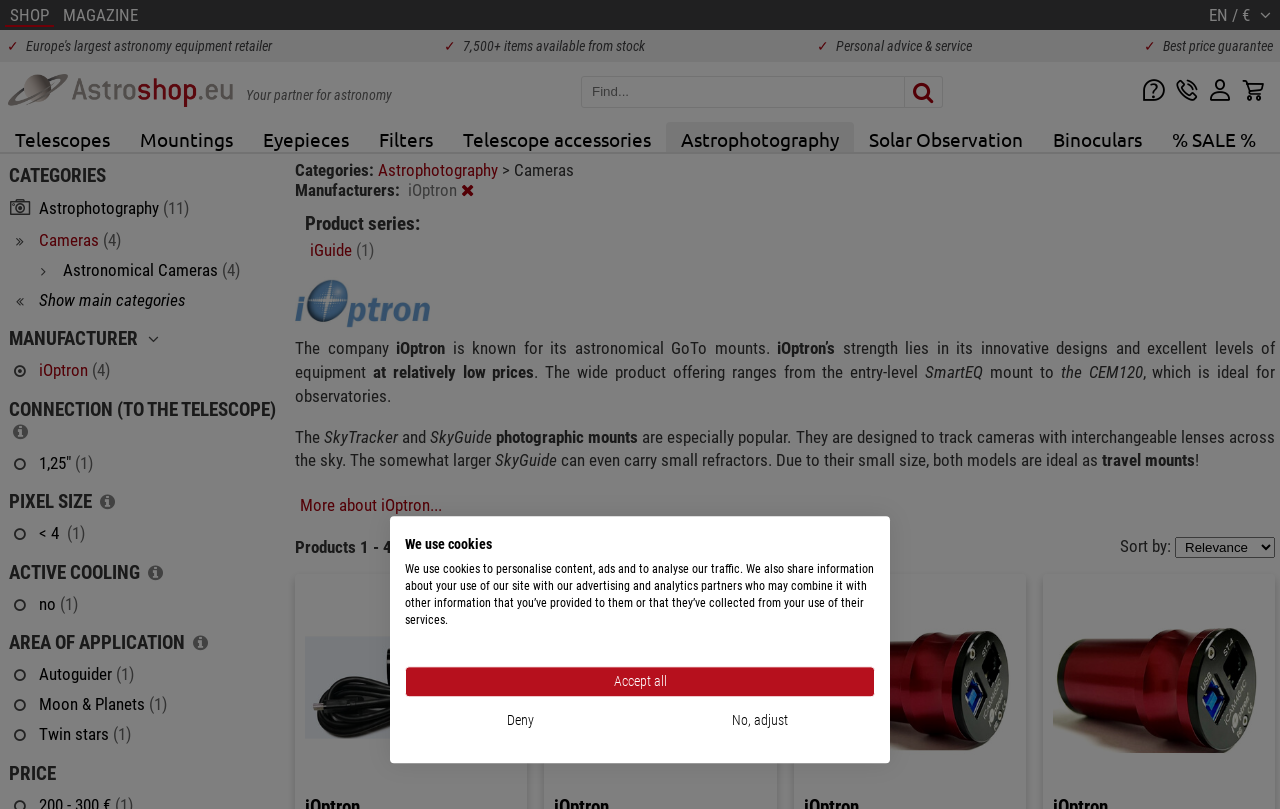With reference to the image, please provide a detailed answer to the following question: What is the manufacturer of the cameras shown?

I found this information by looking at the 'Manufacturers: iOptron' heading on the webpage, which suggests that the cameras shown are from iOptron.